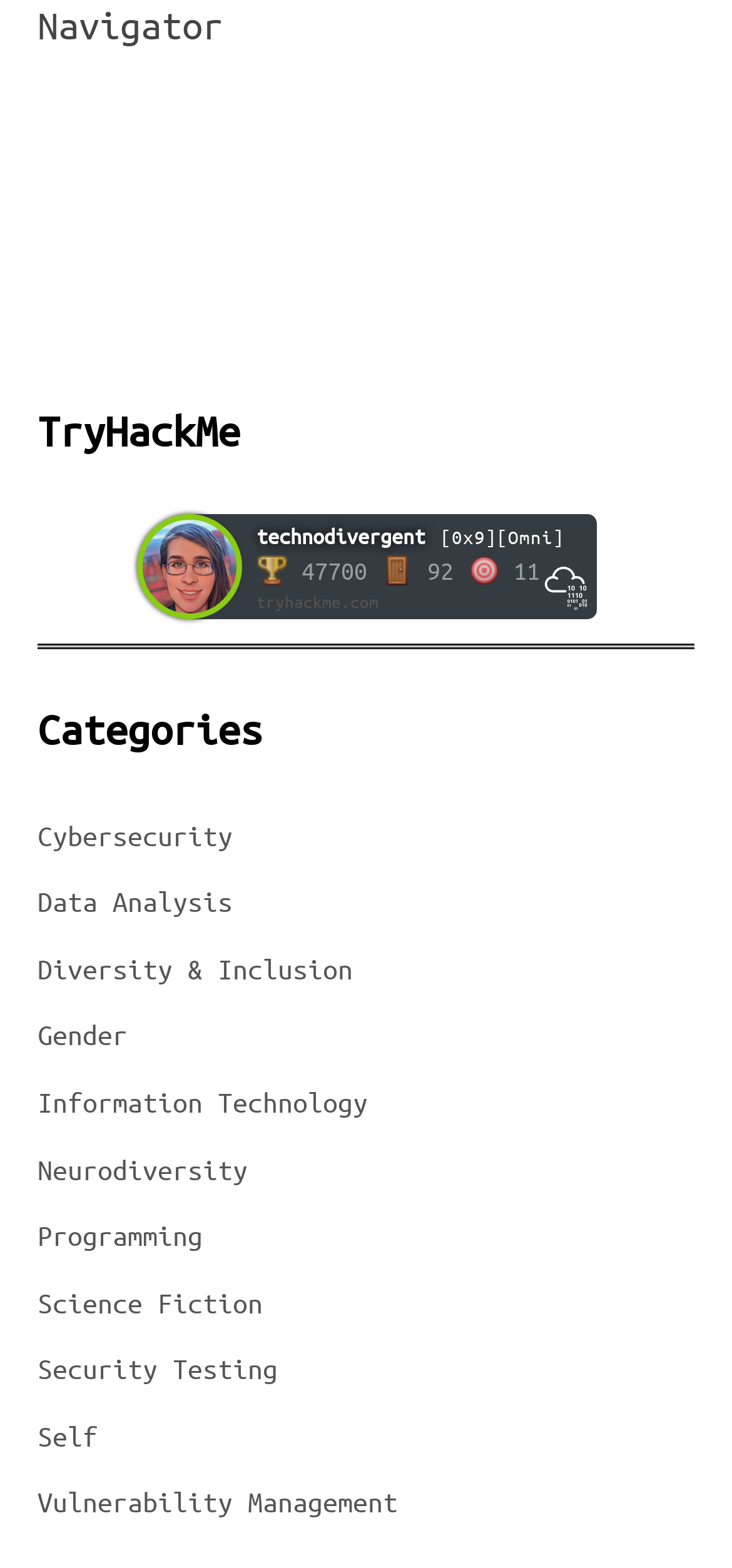Could you specify the bounding box coordinates for the clickable section to complete the following instruction: "Visit tryhackme.com"?

[0.35, 0.378, 0.517, 0.39]